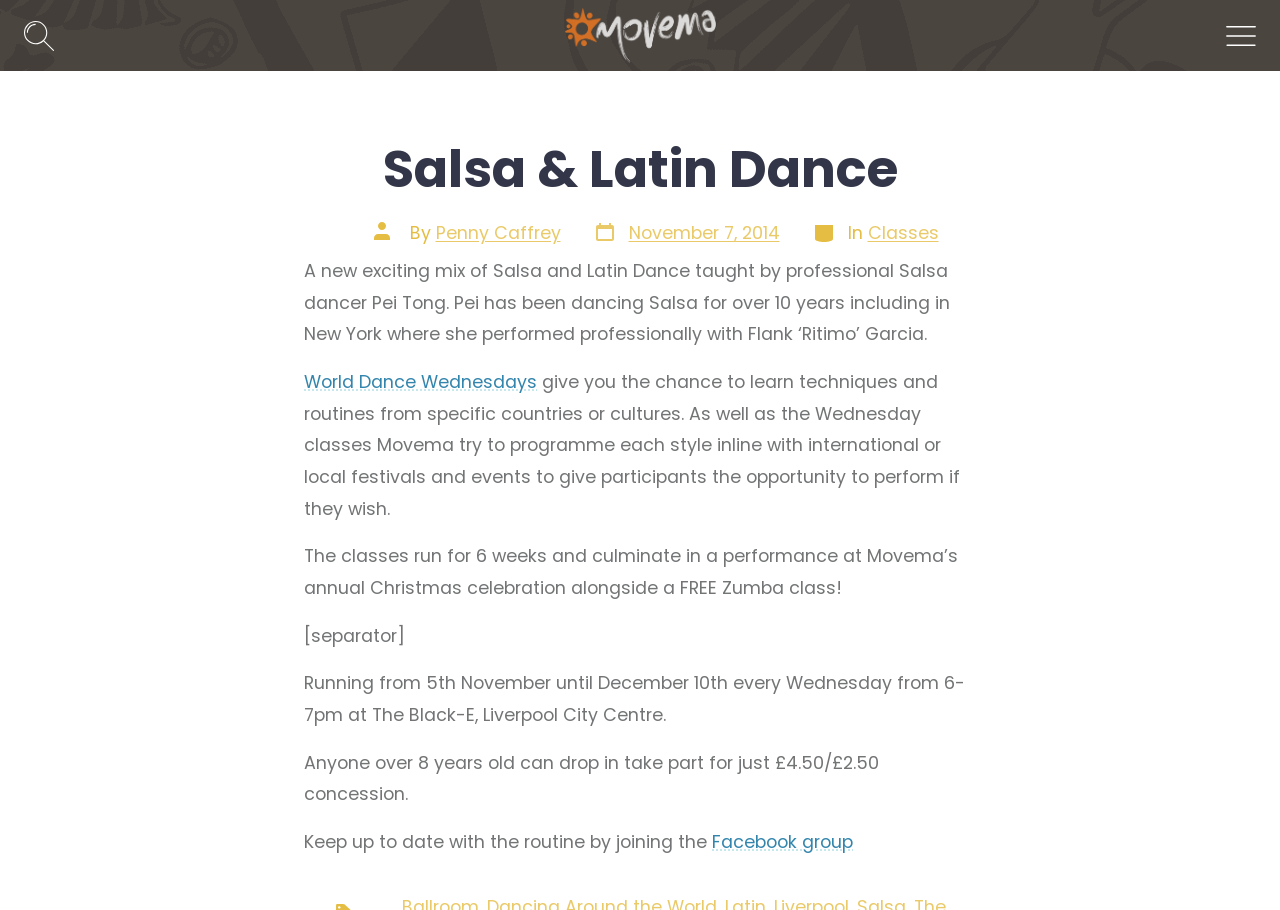Find and provide the bounding box coordinates for the UI element described here: "World Dance Wednesdays". The coordinates should be given as four float numbers between 0 and 1: [left, top, right, bottom].

[0.238, 0.407, 0.42, 0.433]